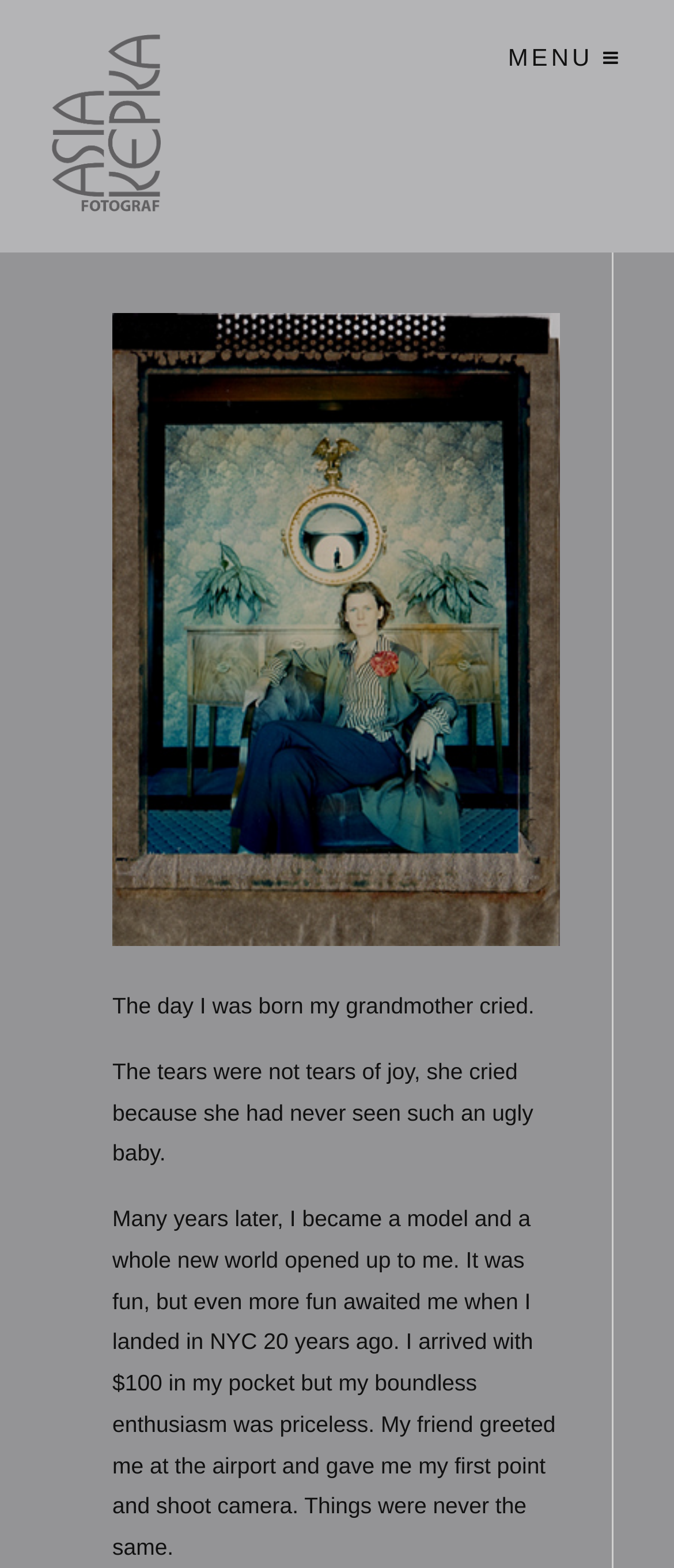What was Asia Kepka's grandmother's reaction when she was born?
Look at the image and provide a detailed response to the question.

According to the text, 'The day I was born my grandmother cried.', Asia Kepka's grandmother cried when she was born.